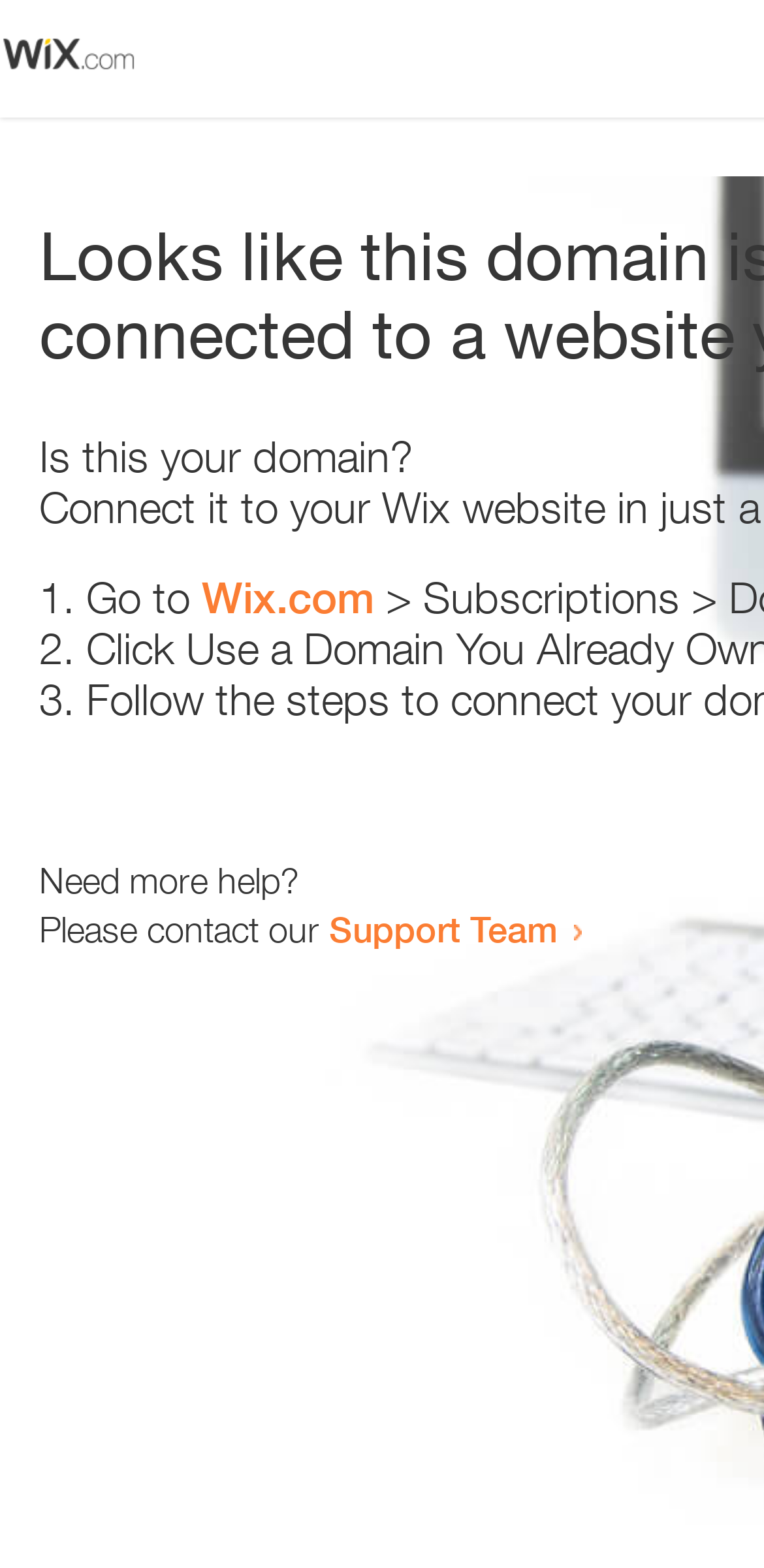Please identify the primary heading on the webpage and return its text.

Looks like this domain isn't
connected to a website yet